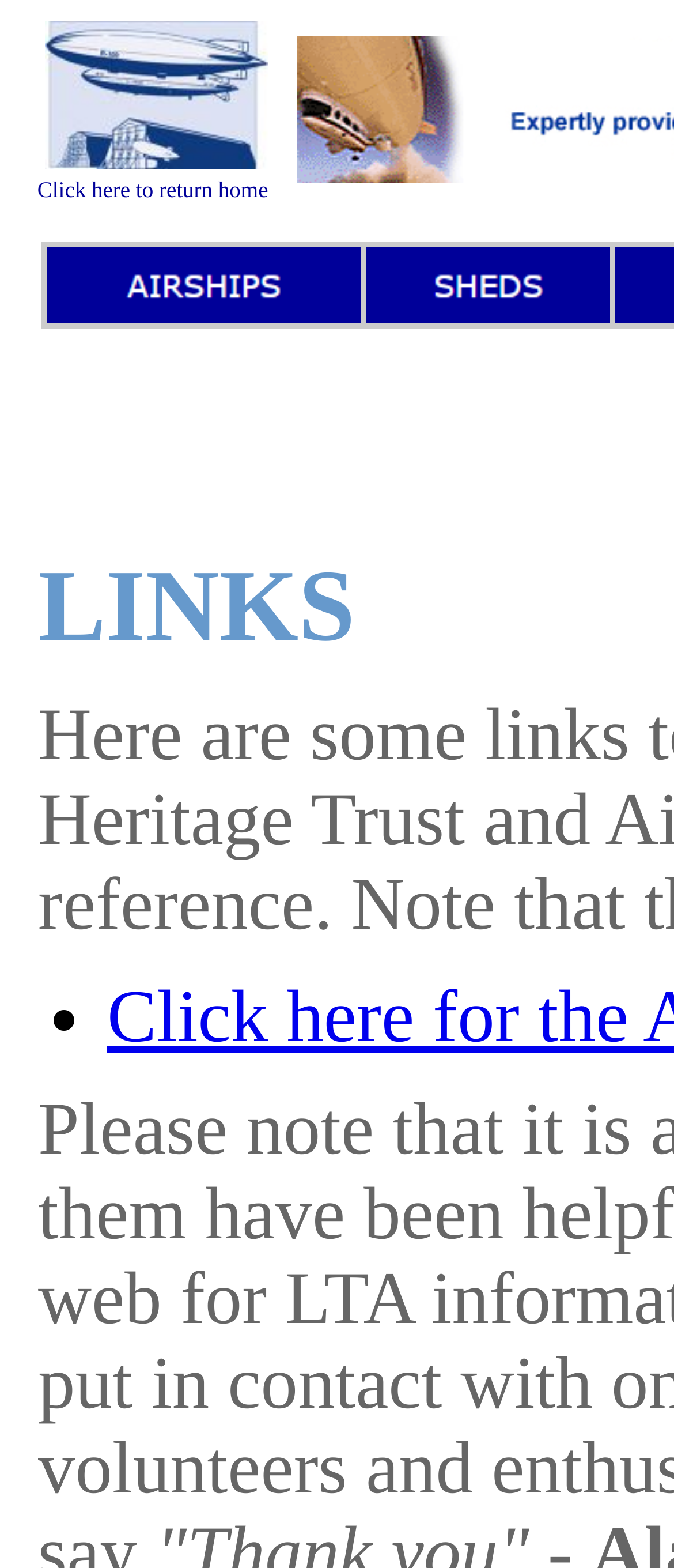Reply to the question with a single word or phrase:
How many links are on the webpage?

3